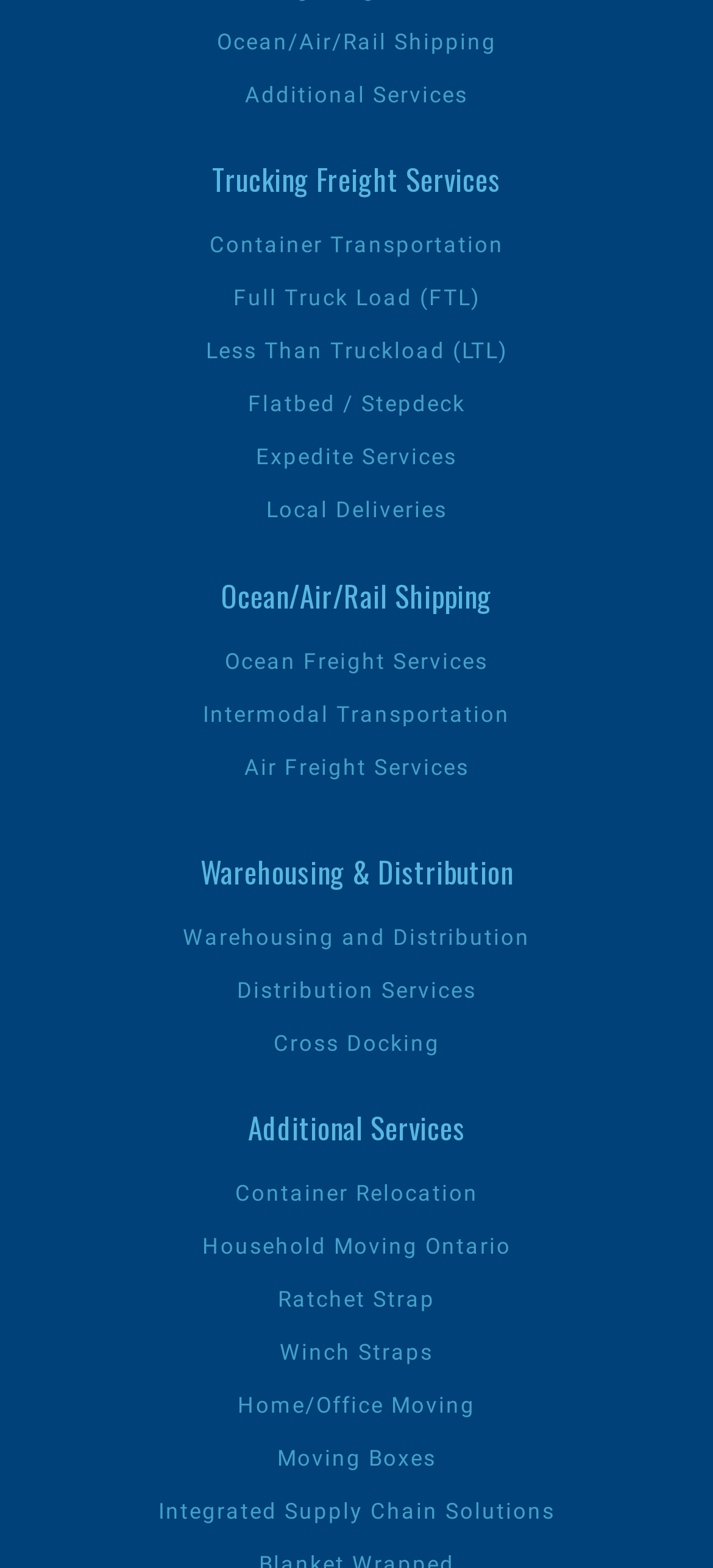What is the main category of shipping services?
Refer to the image and respond with a one-word or short-phrase answer.

Trucking Freight